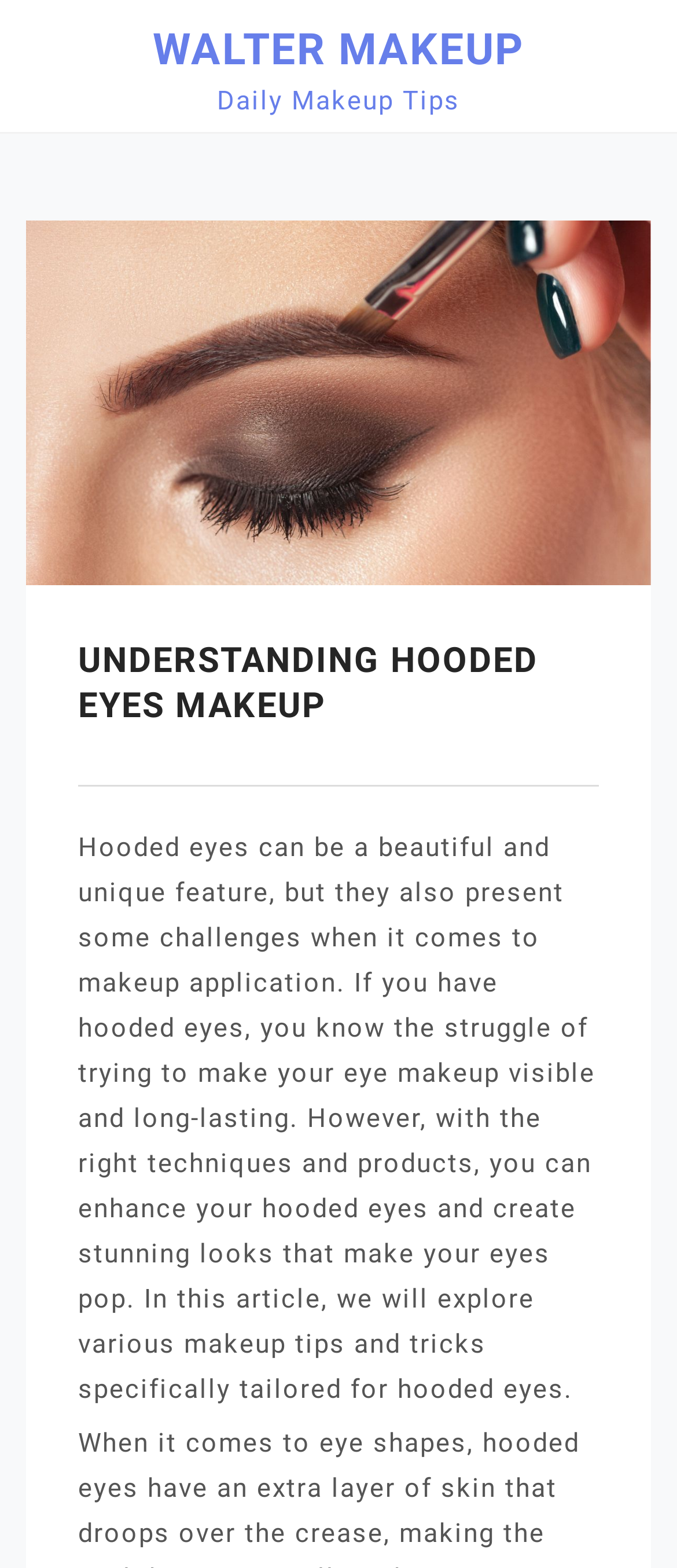Using the information from the screenshot, answer the following question thoroughly:
What is the tone of this article?

The tone of this article is informative, as it provides detailed information and explanations about hooded eyes and makeup techniques, without expressing a personal opinion or emotion.